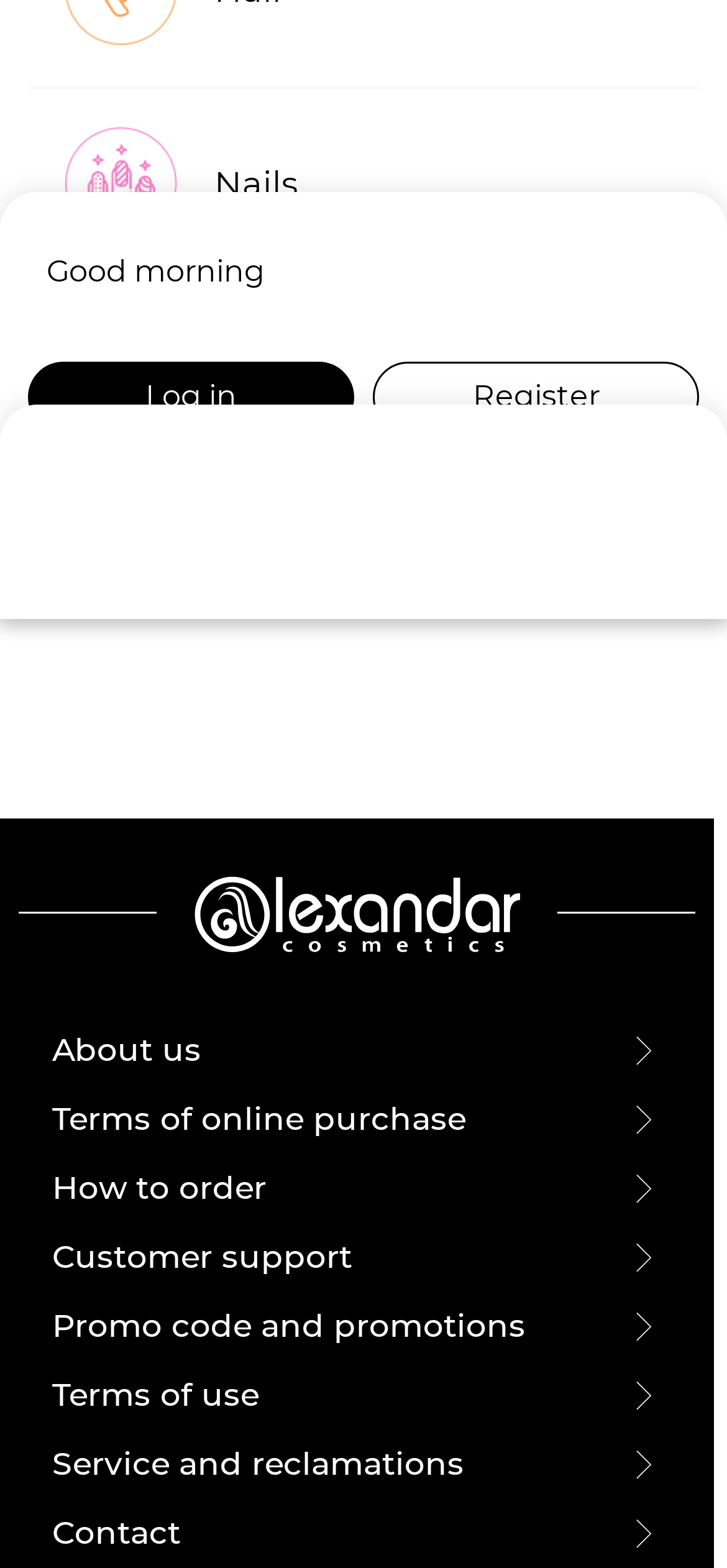Find the bounding box coordinates of the element's region that should be clicked in order to follow the given instruction: "Learn about salon equipment". The coordinates should consist of four float numbers between 0 and 1, i.e., [left, top, right, bottom].

[0.295, 0.601, 0.695, 0.623]